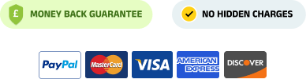What is the purpose of the 'NO HIDDEN CHARGES' checkbox?
Answer briefly with a single word or phrase based on the image.

to reassure clients about transparency in pricing